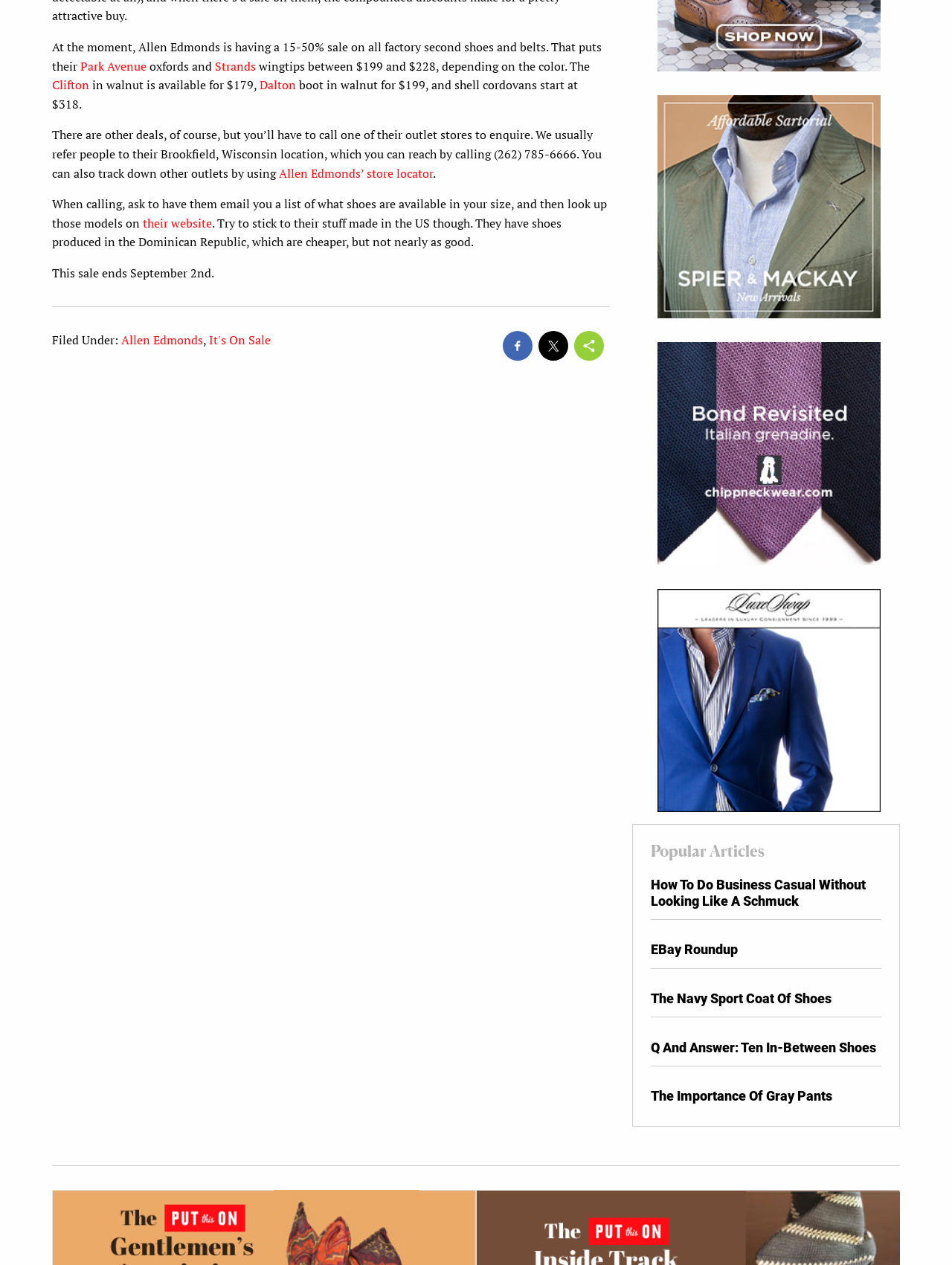Pinpoint the bounding box coordinates of the clickable area necessary to execute the following instruction: "Learn more about Euler's contributions to mathematics and physics". The coordinates should be given as four float numbers between 0 and 1, namely [left, top, right, bottom].

None